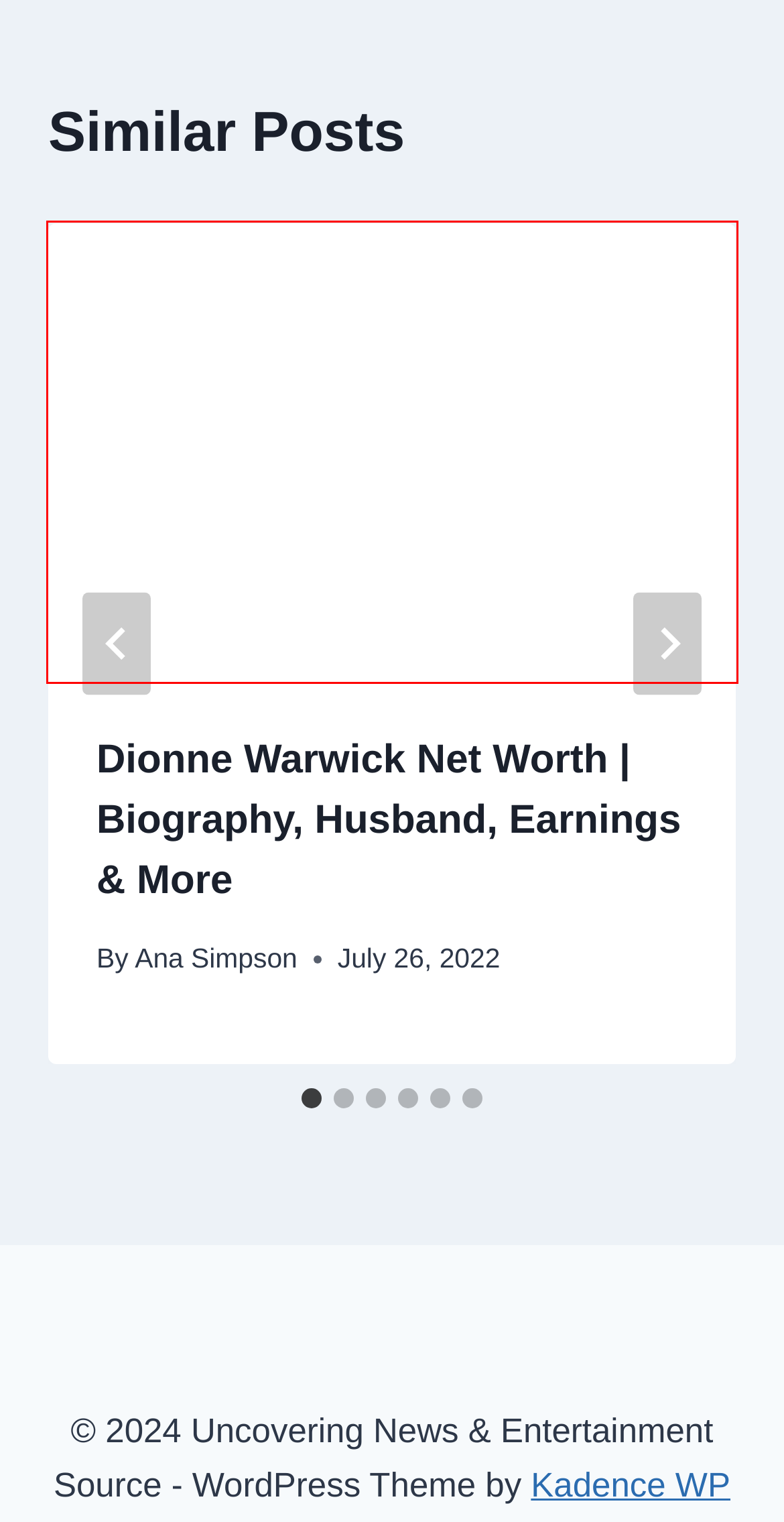Observe the webpage screenshot and focus on the red bounding box surrounding a UI element. Choose the most appropriate webpage description that corresponds to the new webpage after clicking the element in the bounding box. Here are the candidates:
A. LisaRaye McCoy Dating History! Everything About Her Love Life!
B. Dionne Warwick Net Worth | Biography, Husband, Earnings & More
C. What happened to Jonathan Thomas, Brother of Beth Thomas?
D. Ana Simpson, Author at Uncovering News & Entertainment Source
E. Jaden Smith Net Worth: Earnings for Will Smith's Son in 2022!
F. Kim Kardashian Before And After- Cosmetic Surgeon Evaluates Changes
G. Robert Pattinson Dating- Who Has He Dated Since Kristen Stewart's Split?
H. Ric Flair Net Worth- How Much Money did the WWE legend make?

B